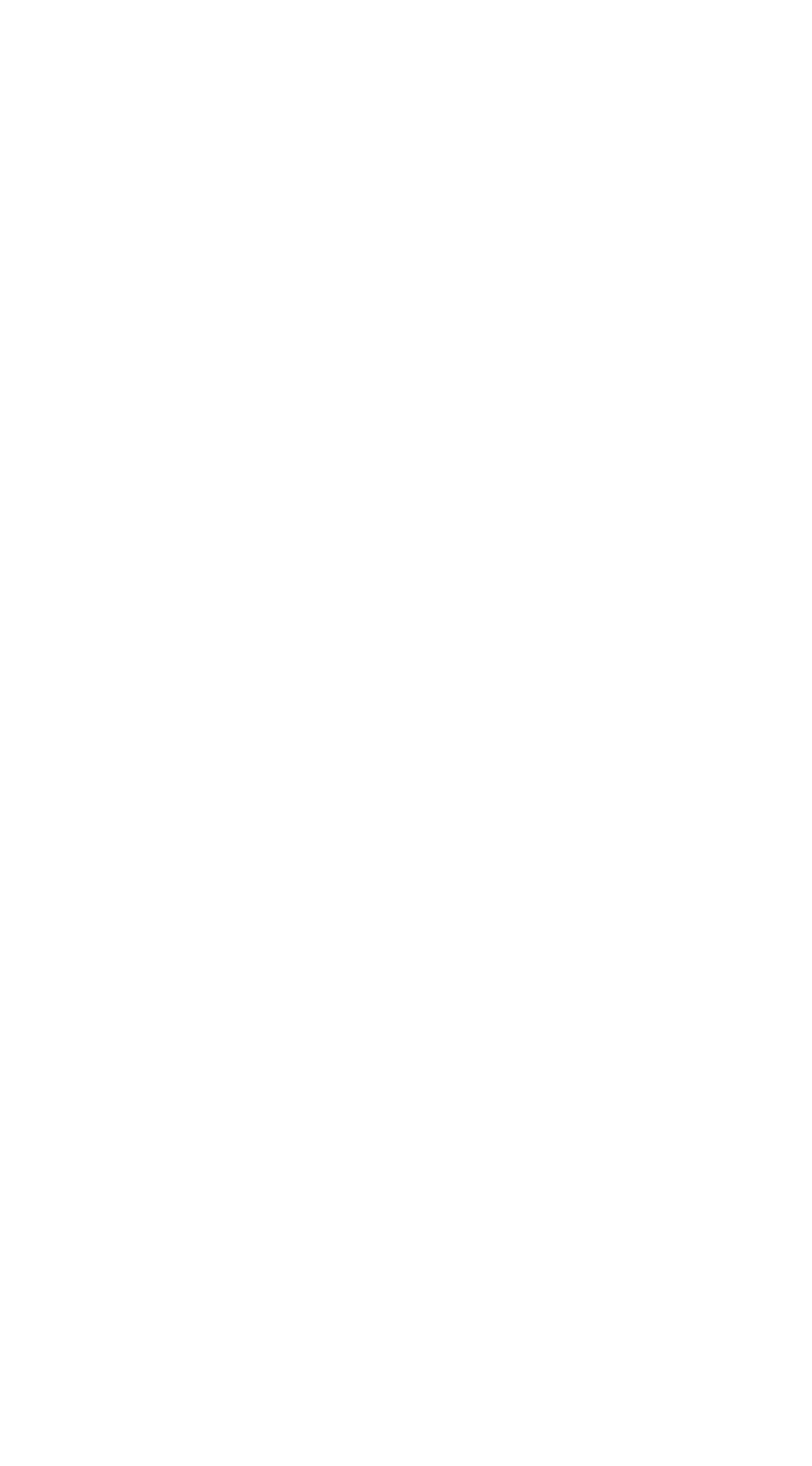Find the bounding box coordinates for the UI element whose description is: "Neve". The coordinates should be four float numbers between 0 and 1, in the format [left, top, right, bottom].

[0.038, 0.957, 0.134, 0.981]